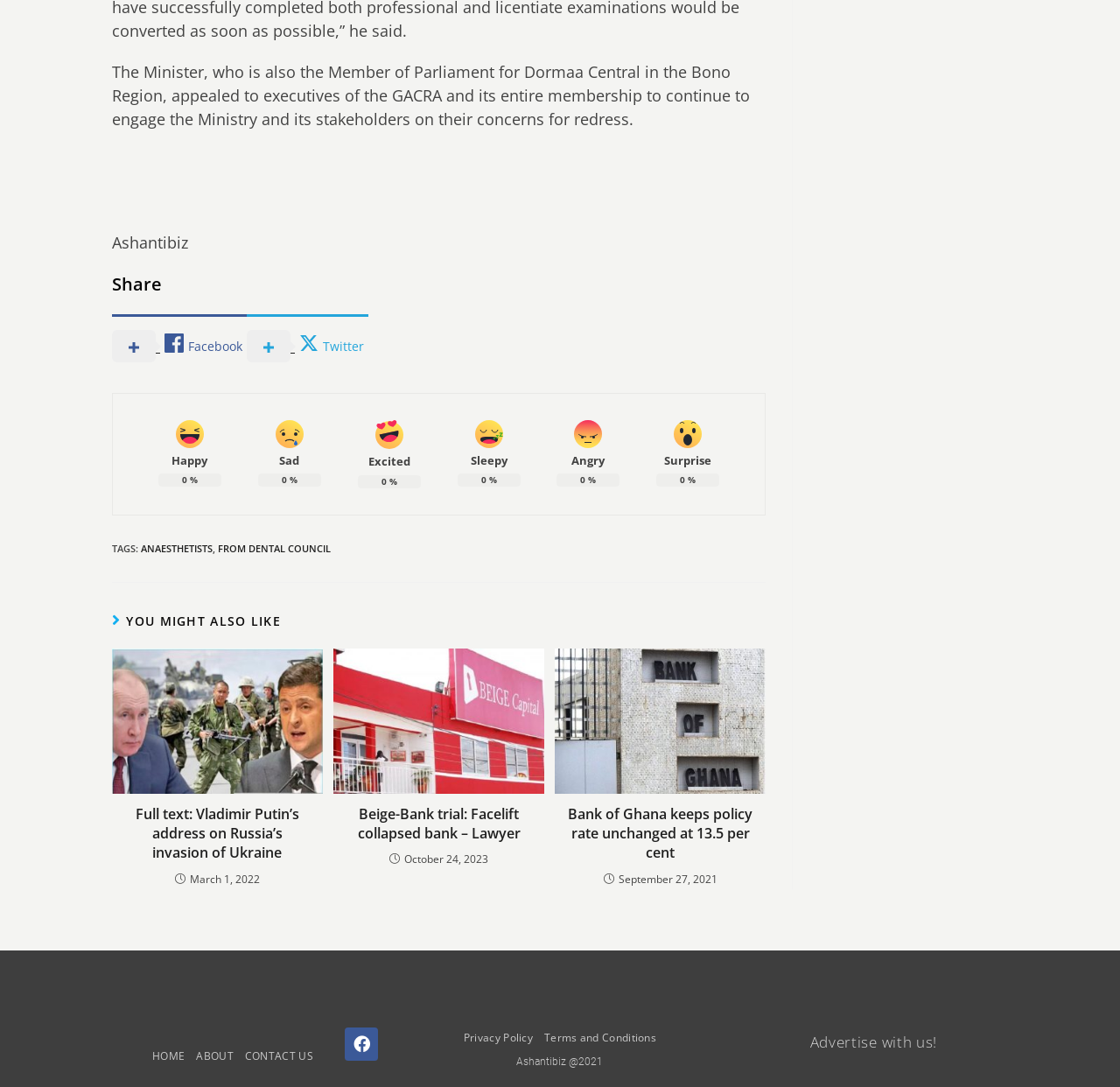Please specify the bounding box coordinates in the format (top-left x, top-left y, bottom-right x, bottom-right y), with all values as floating point numbers between 0 and 1. Identify the bounding box of the UI element described by: parent_node: Sad

[0.23, 0.386, 0.287, 0.412]